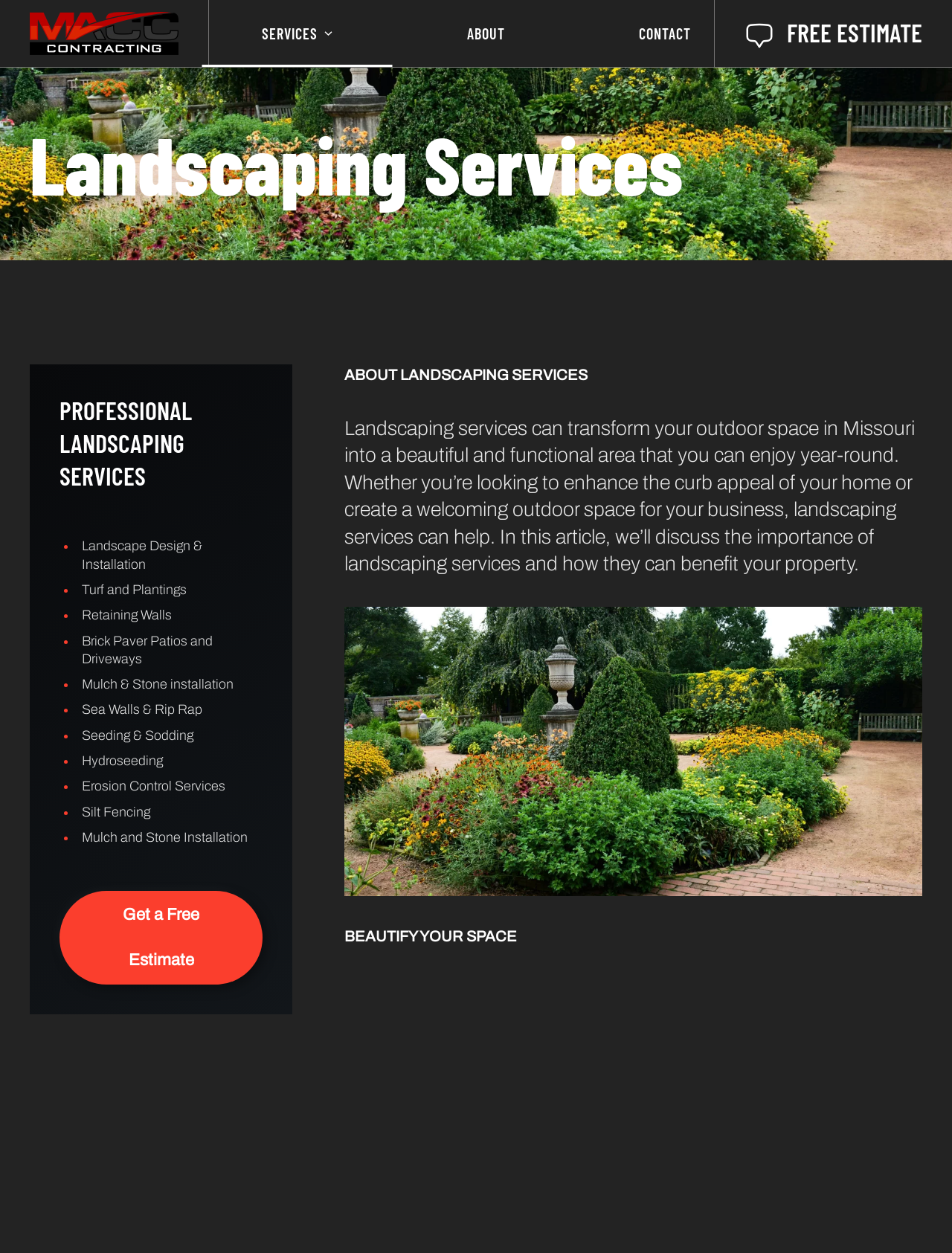Please find the bounding box coordinates (top-left x, top-left y, bottom-right x, bottom-right y) in the screenshot for the UI element described as follows: Sock It to Me Blog

None